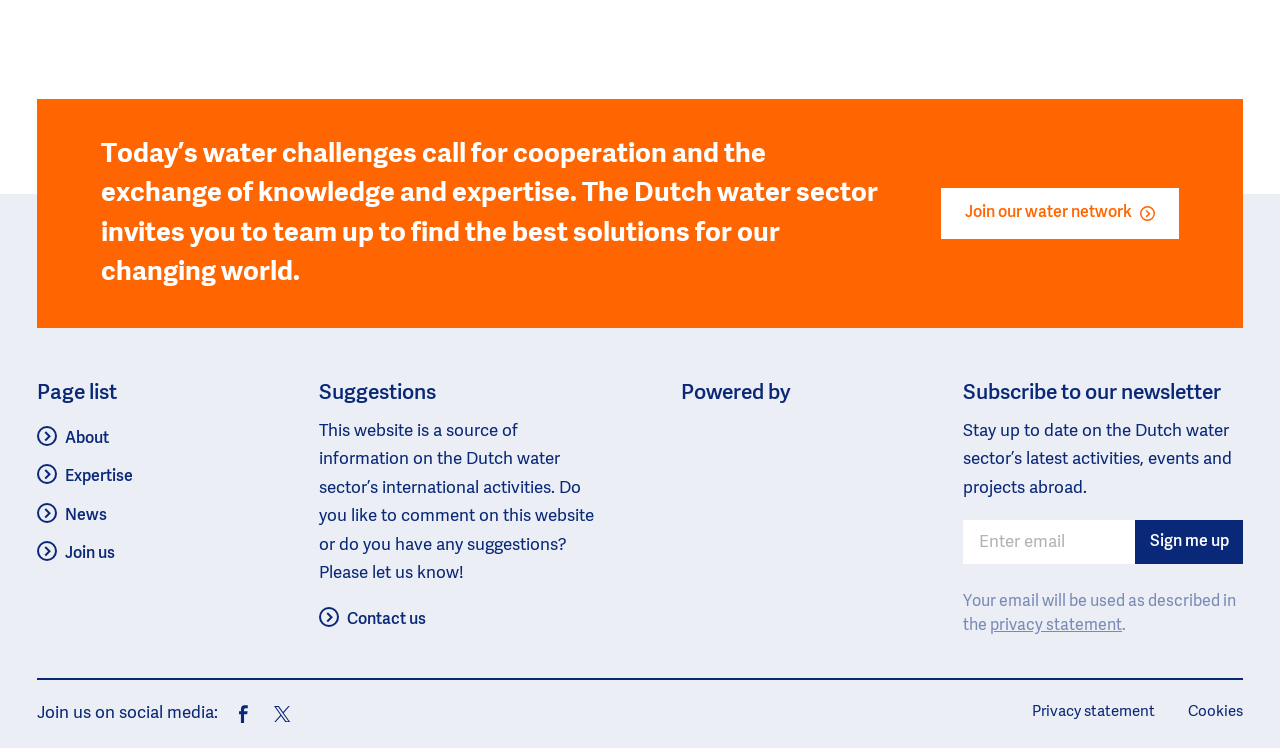What can I do if I have suggestions for this website?
Please answer the question as detailed as possible based on the image.

If I have suggestions for this website, I can contact the website administrators using the 'Contact us' link, which is provided in the 'Suggestions' section.